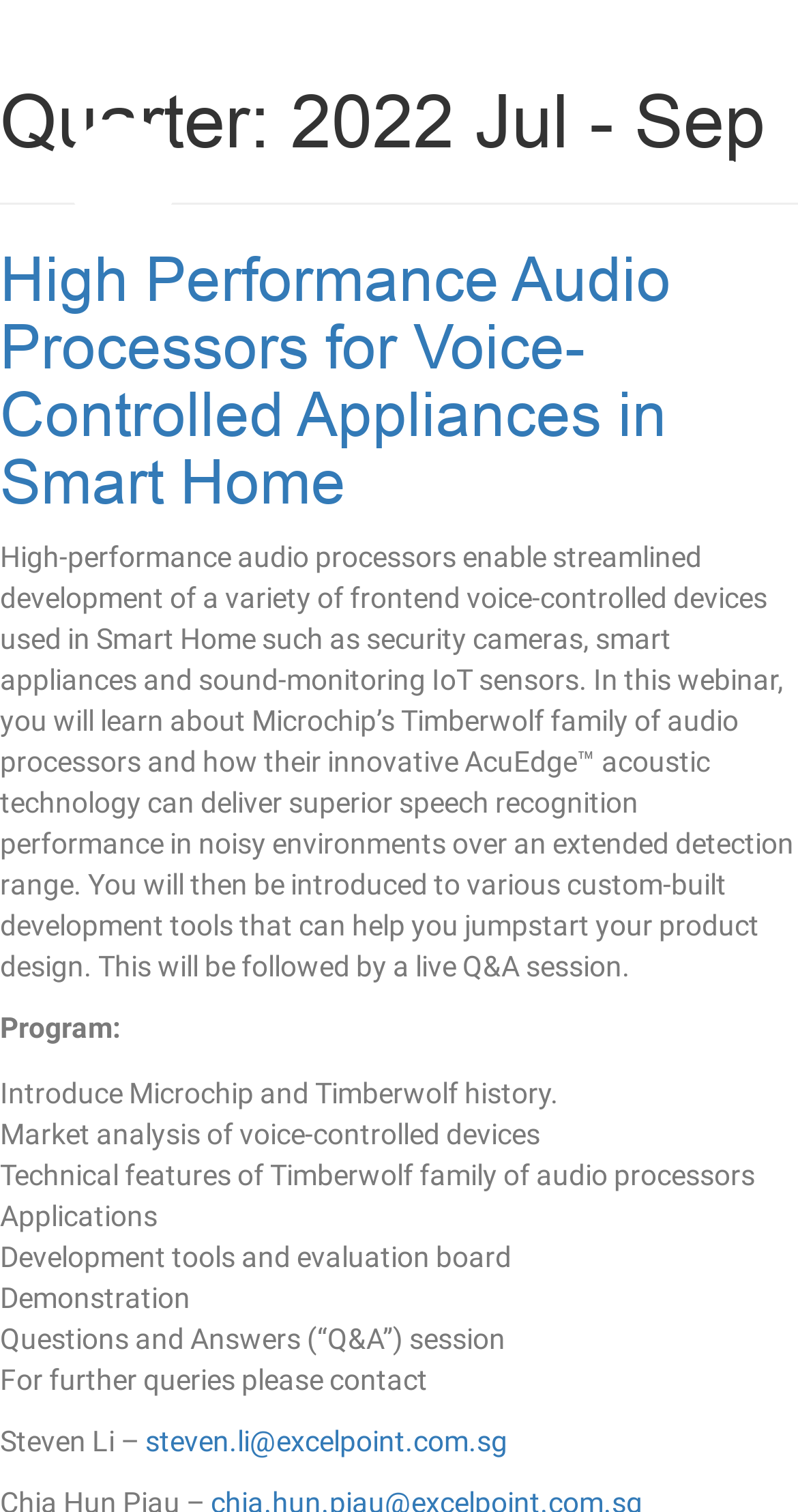What is the topic of the webinar?
Examine the image and provide an in-depth answer to the question.

The topic of the webinar is 'High Performance Audio Processors for Voice-Controlled Appliances in Smart Home' as mentioned in the heading and the description of the webinar.